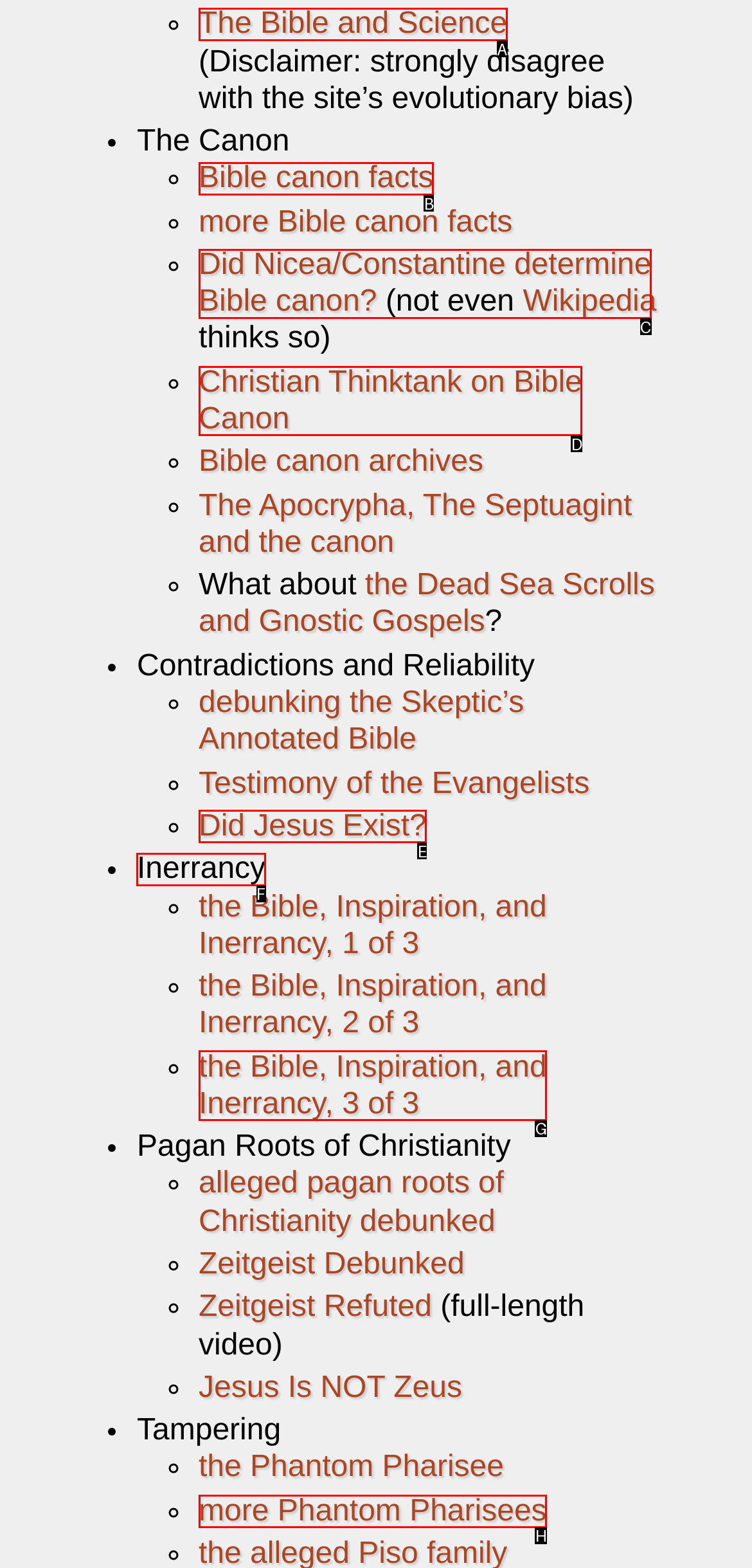Identify which HTML element to click to fulfill the following task: Check 'Inerrancy'. Provide your response using the letter of the correct choice.

F